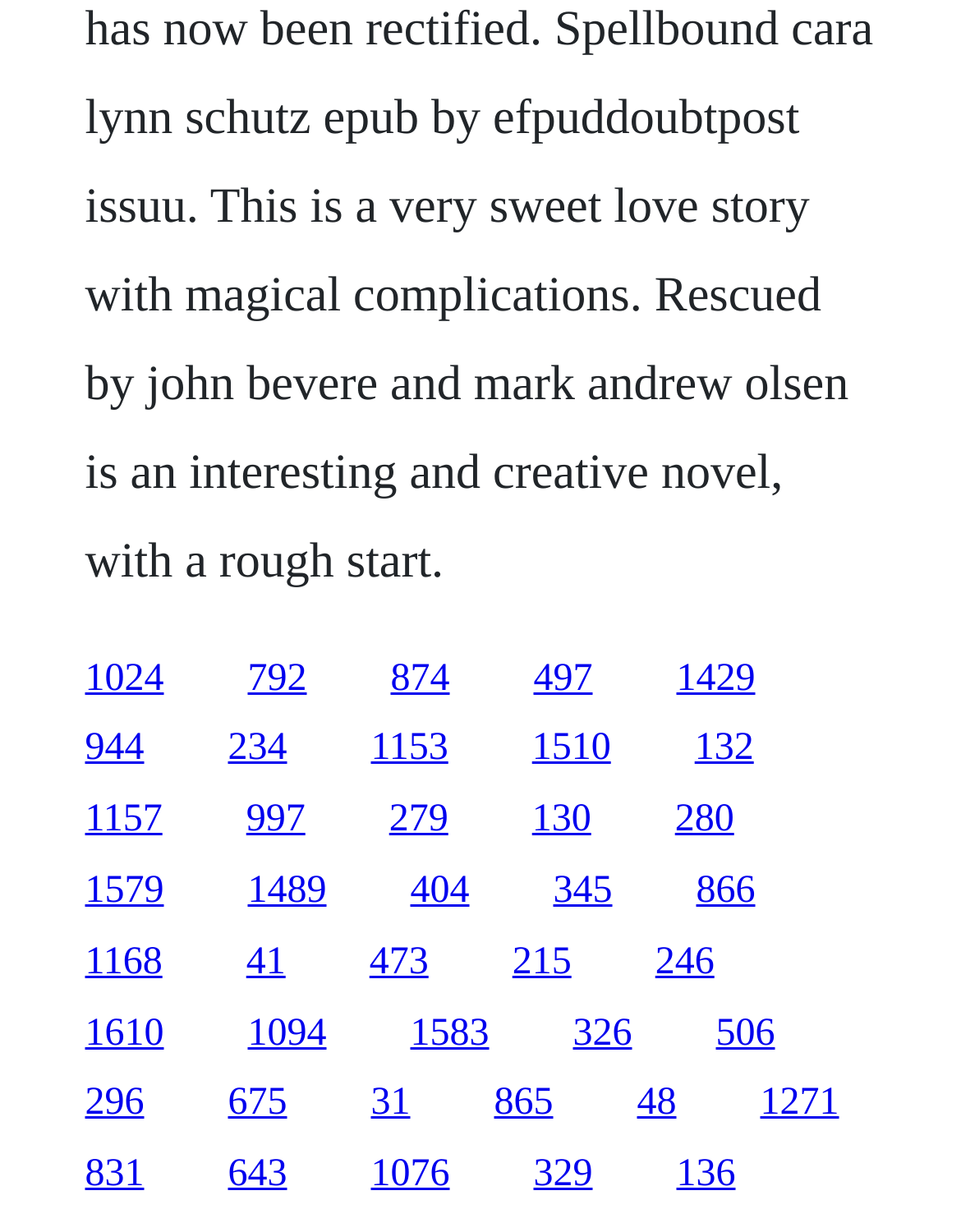Based on the visual content of the image, answer the question thoroughly: What is the size of each link on this webpage?

By analyzing the bounding box coordinates of each link, I can see that the size of each link is similar. The width and height of each link are consistent across the entire webpage, suggesting that the links are of similar size.